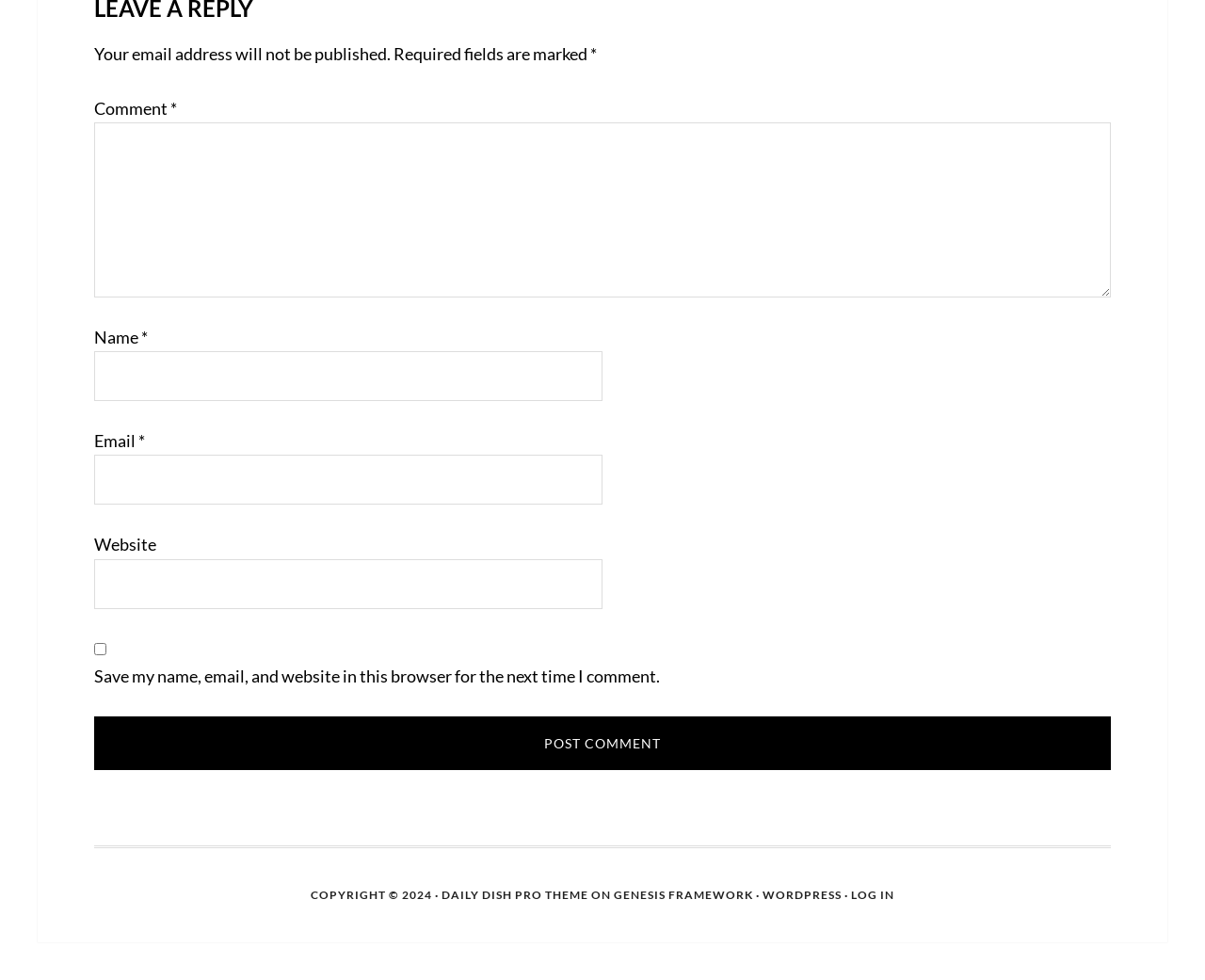Locate the bounding box coordinates of the element that should be clicked to execute the following instruction: "Input your email".

[0.078, 0.464, 0.5, 0.515]